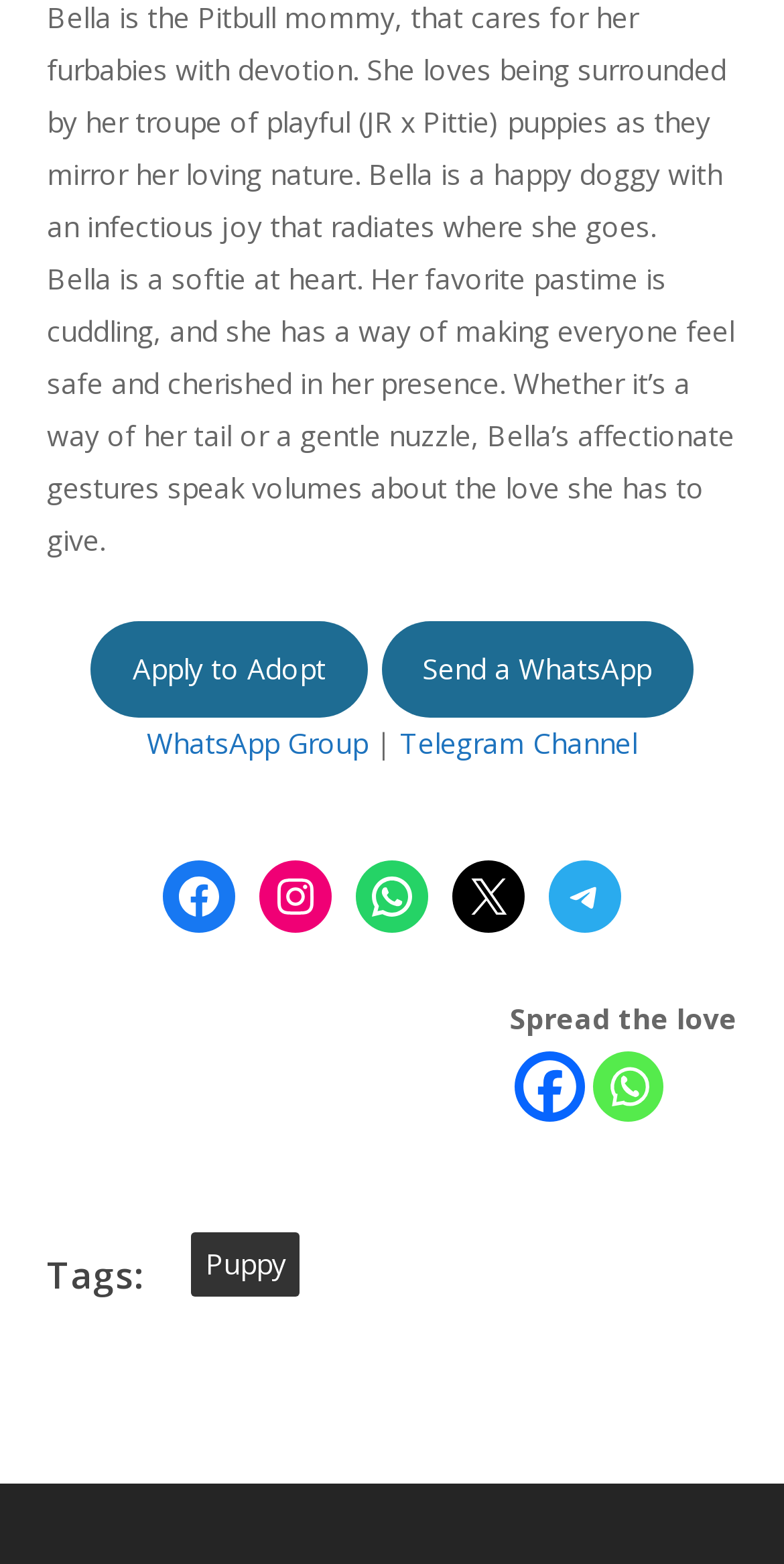Provide a one-word or short-phrase response to the question:
What is Bella's favorite pastime?

Cuddling